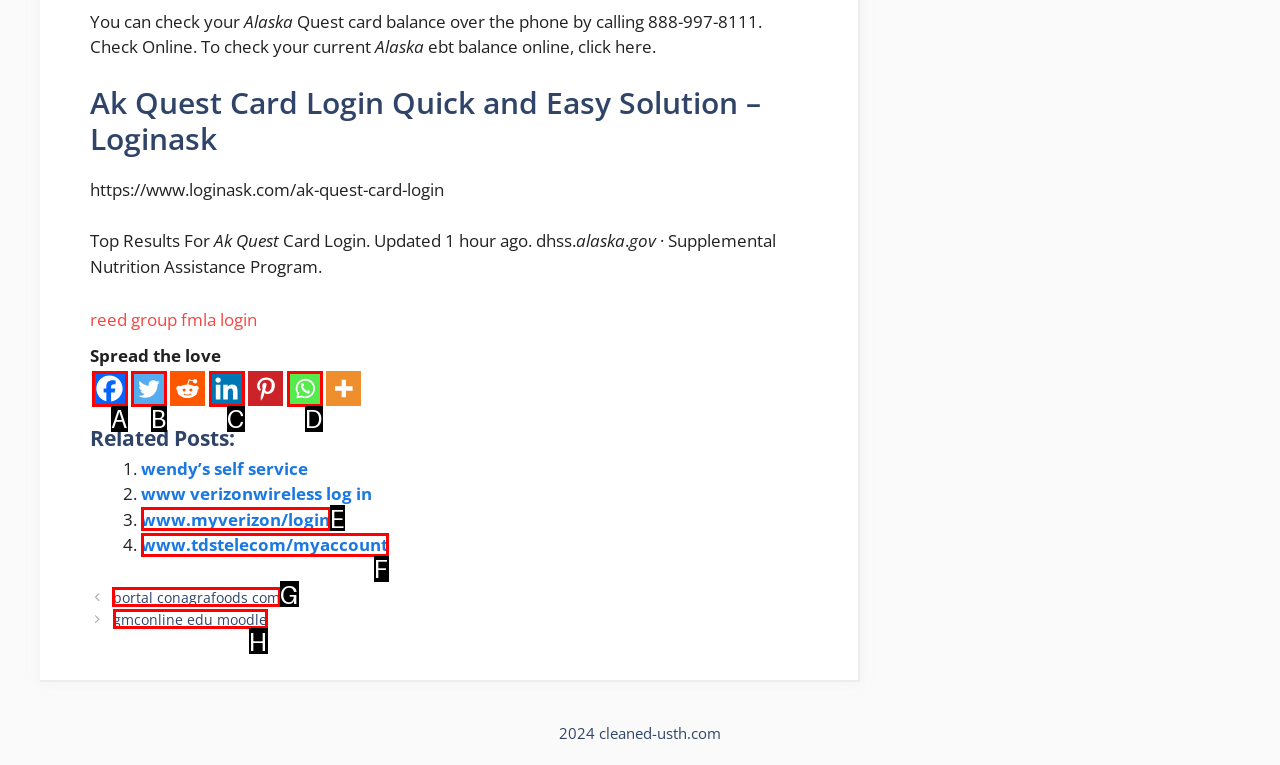Select the letter associated with the UI element you need to click to perform the following action: Visit portal conagrafoods com
Reply with the correct letter from the options provided.

G